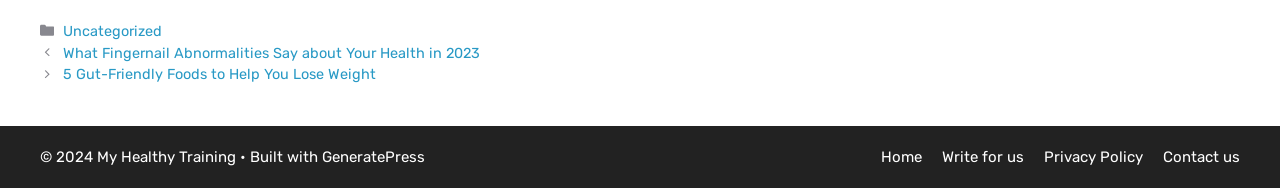Please identify the bounding box coordinates of the clickable element to fulfill the following instruction: "go to home page". The coordinates should be four float numbers between 0 and 1, i.e., [left, top, right, bottom].

[0.688, 0.787, 0.72, 0.883]